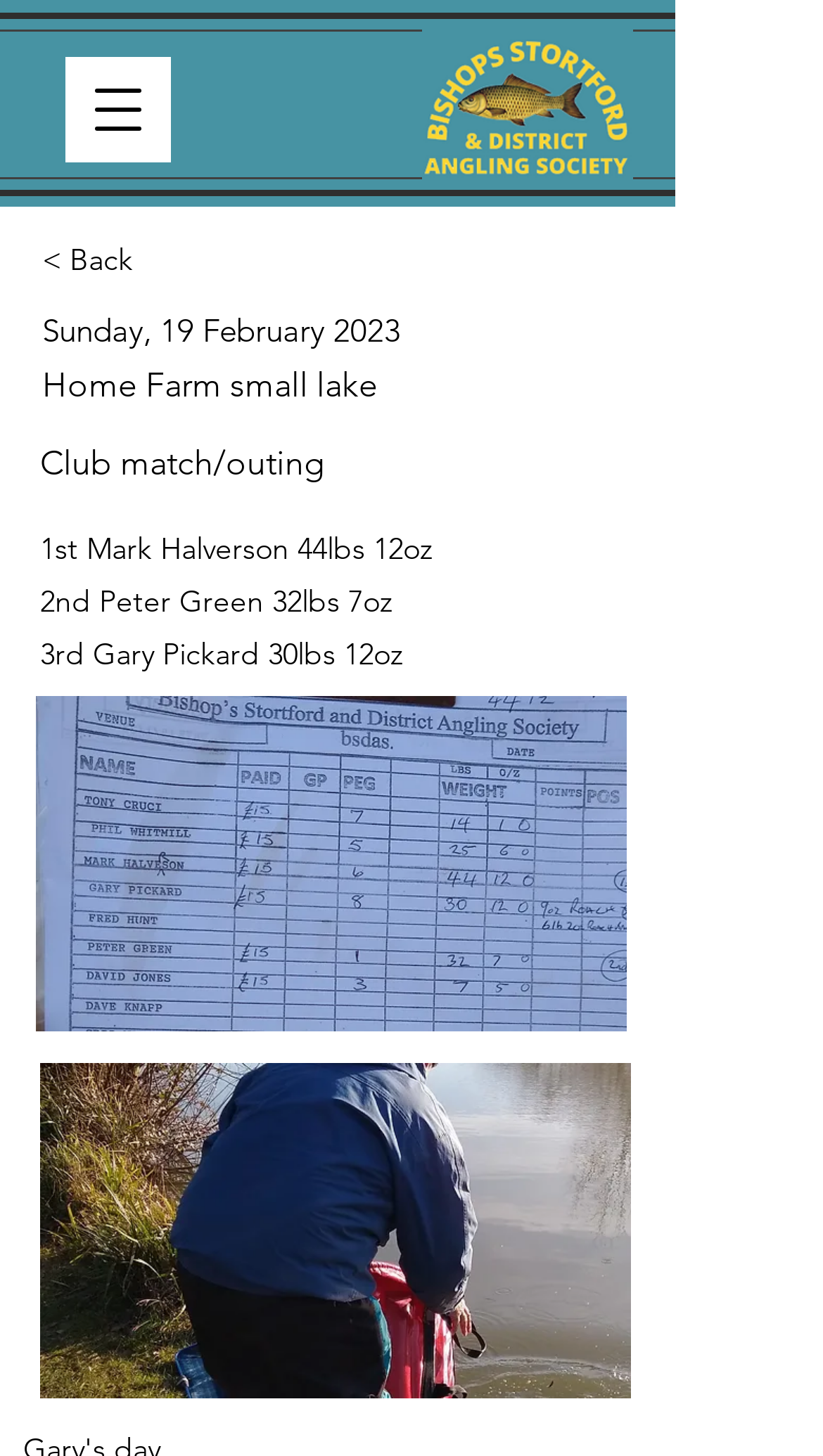Using the given element description, provide the bounding box coordinates (top-left x, top-left y, bottom-right x, bottom-right y) for the corresponding UI element in the screenshot: < Back

[0.051, 0.158, 0.346, 0.2]